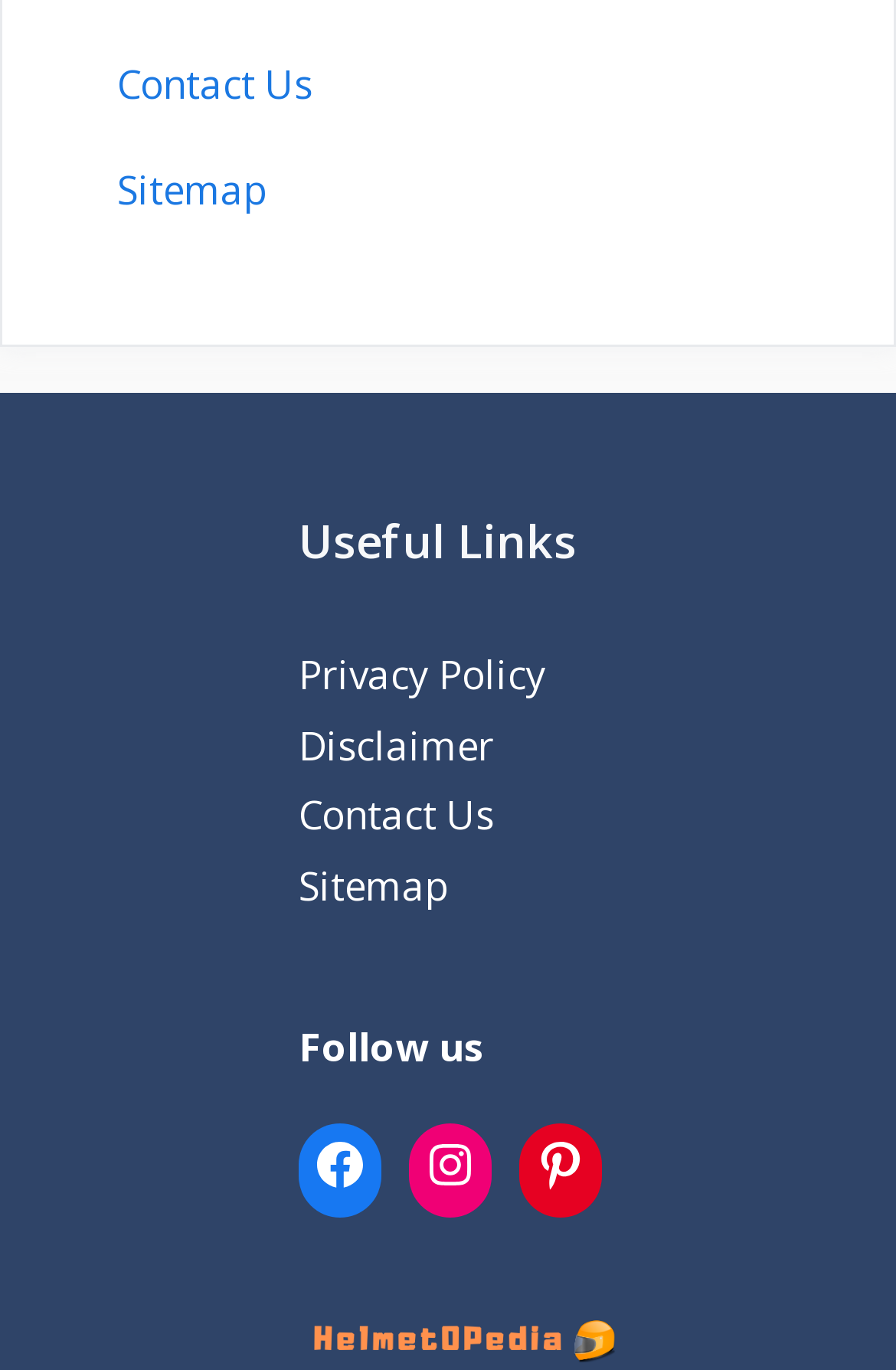Find the bounding box coordinates for the HTML element described as: "Pinterest". The coordinates should consist of four float values between 0 and 1, i.e., [left, top, right, bottom].

[0.579, 0.819, 0.672, 0.88]